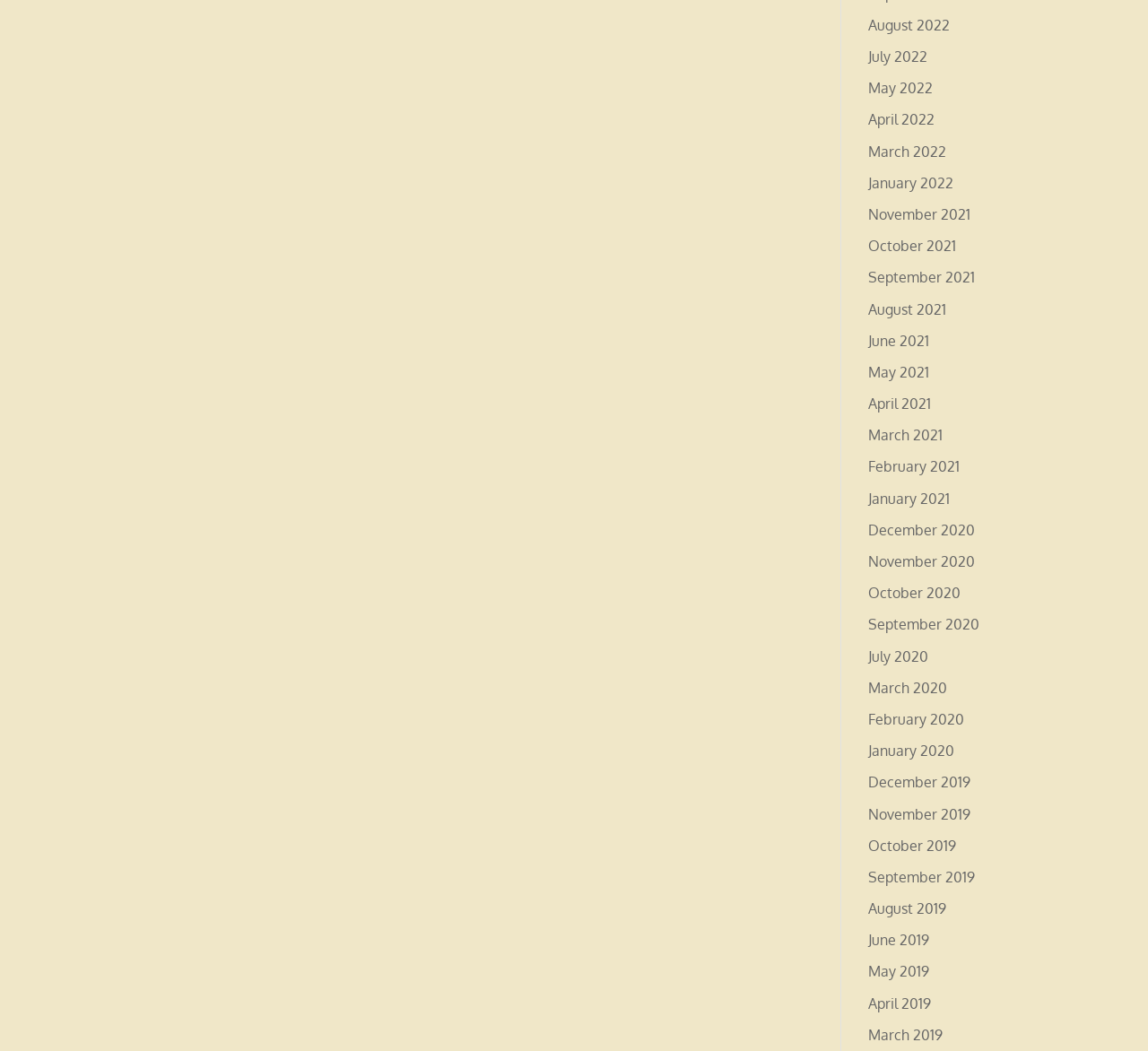How many months are listed in 2021?
Look at the webpage screenshot and answer the question with a detailed explanation.

I counted the number of links with '2021' in their text and found that there are 12 months listed in 2021.